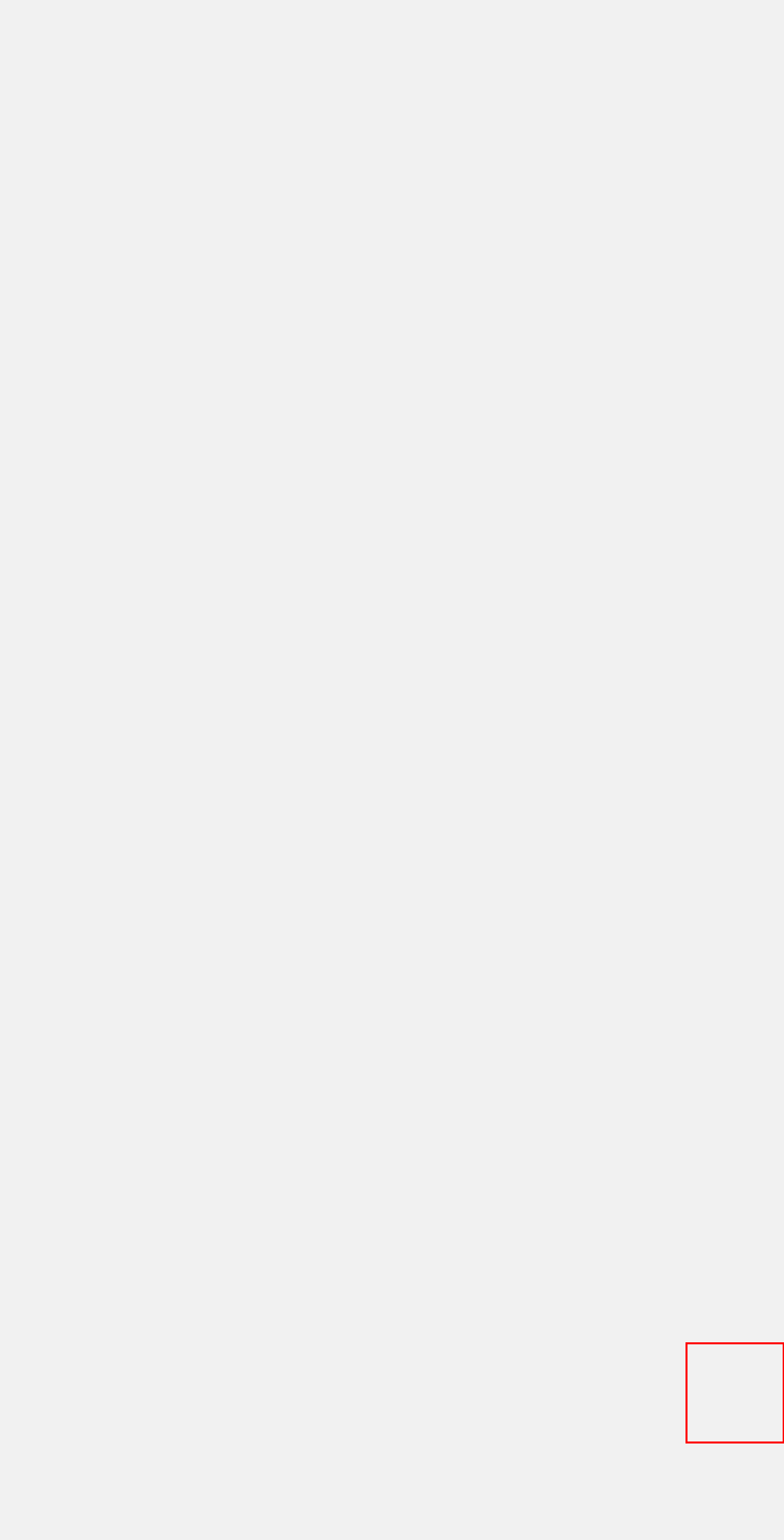Examine the screenshot of a webpage with a red bounding box around a UI element. Your task is to identify the webpage description that best corresponds to the new webpage after clicking the specified element. The given options are:
A. Guide Dog Chronicles III: The Students | The Blind Confidential Archive
B. Audio, Rambling, Guide Dogs, Etc. | The Blind Confidential Archive
C. EMusic.com: My Favorite Music Site | The Blind Confidential Archive
D. July, 2006 | The Blind Confidential Archive - Part 2
E. Blog Tool, Publishing Platform, and CMS – WordPress.org
F. Guide Dog School Chronicles II: Are We Not Adults? | The Blind Confidential Archive
G. The New Hofstader.com
H. The Blind Confidential Archive

D